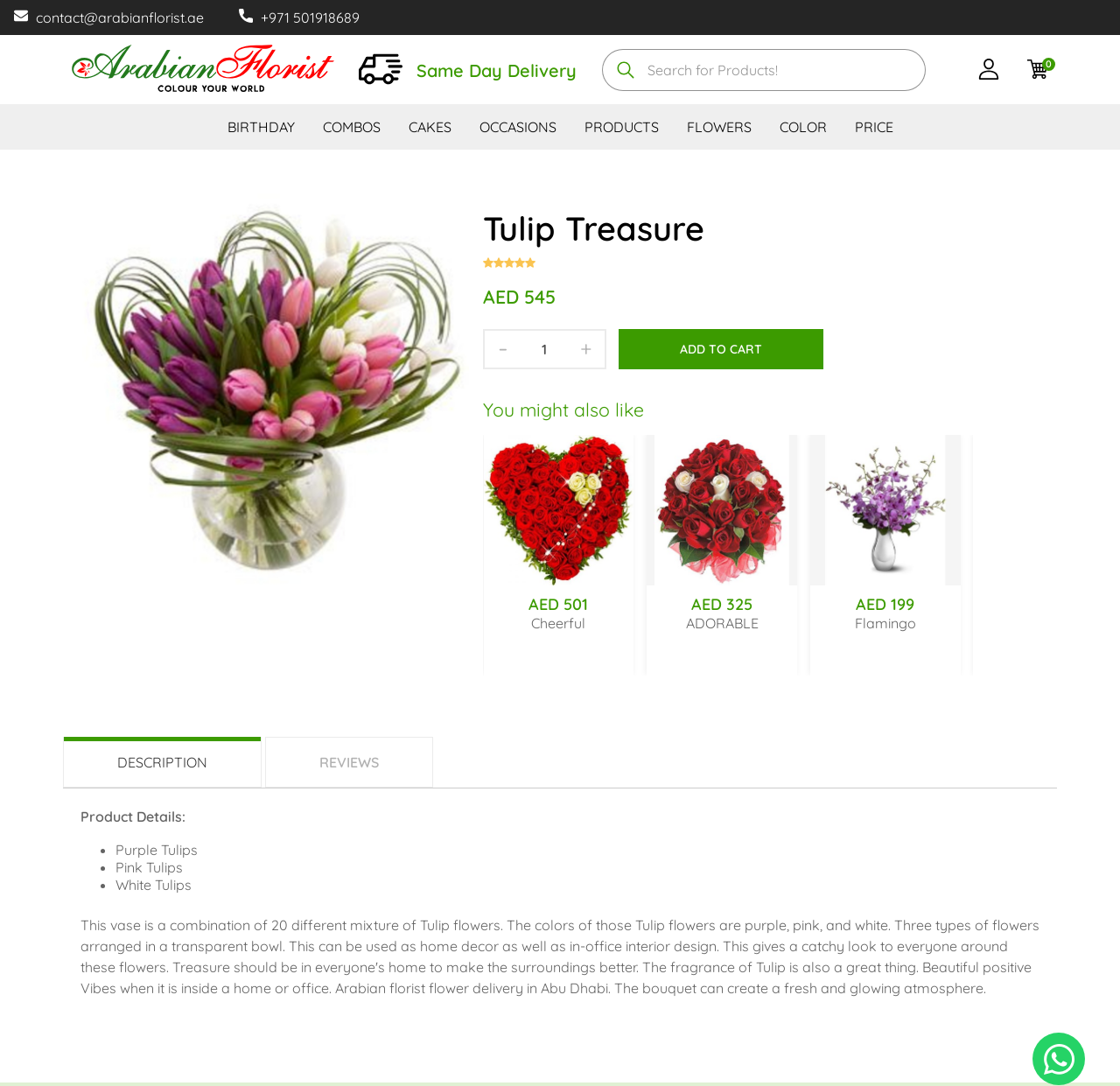Locate the bounding box coordinates of the area you need to click to fulfill this instruction: 'Add to cart'. The coordinates must be in the form of four float numbers ranging from 0 to 1: [left, top, right, bottom].

[0.552, 0.303, 0.735, 0.34]